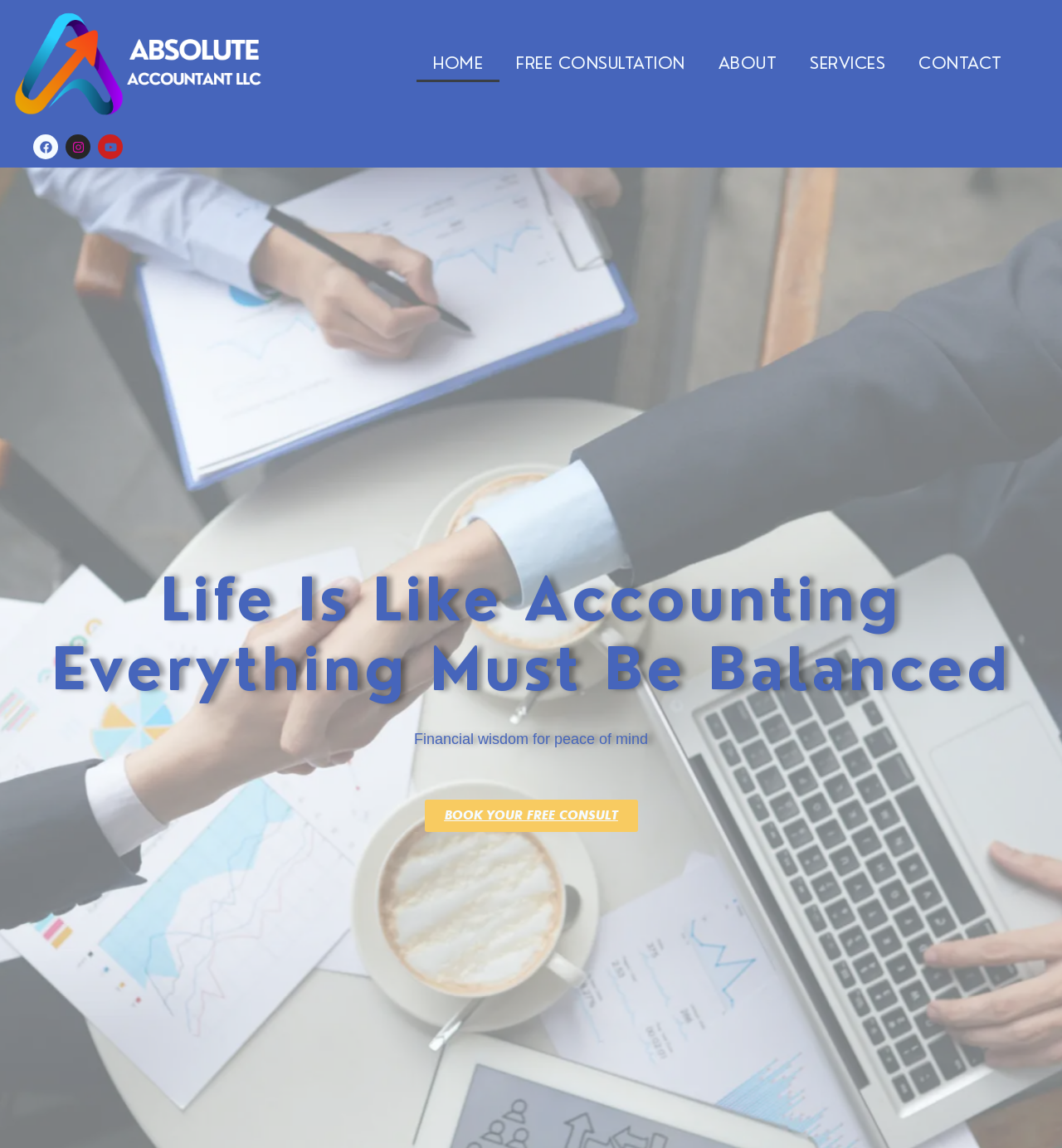Please provide a one-word or phrase answer to the question: 
What is the position of the 'CONTACT' link?

Rightmost